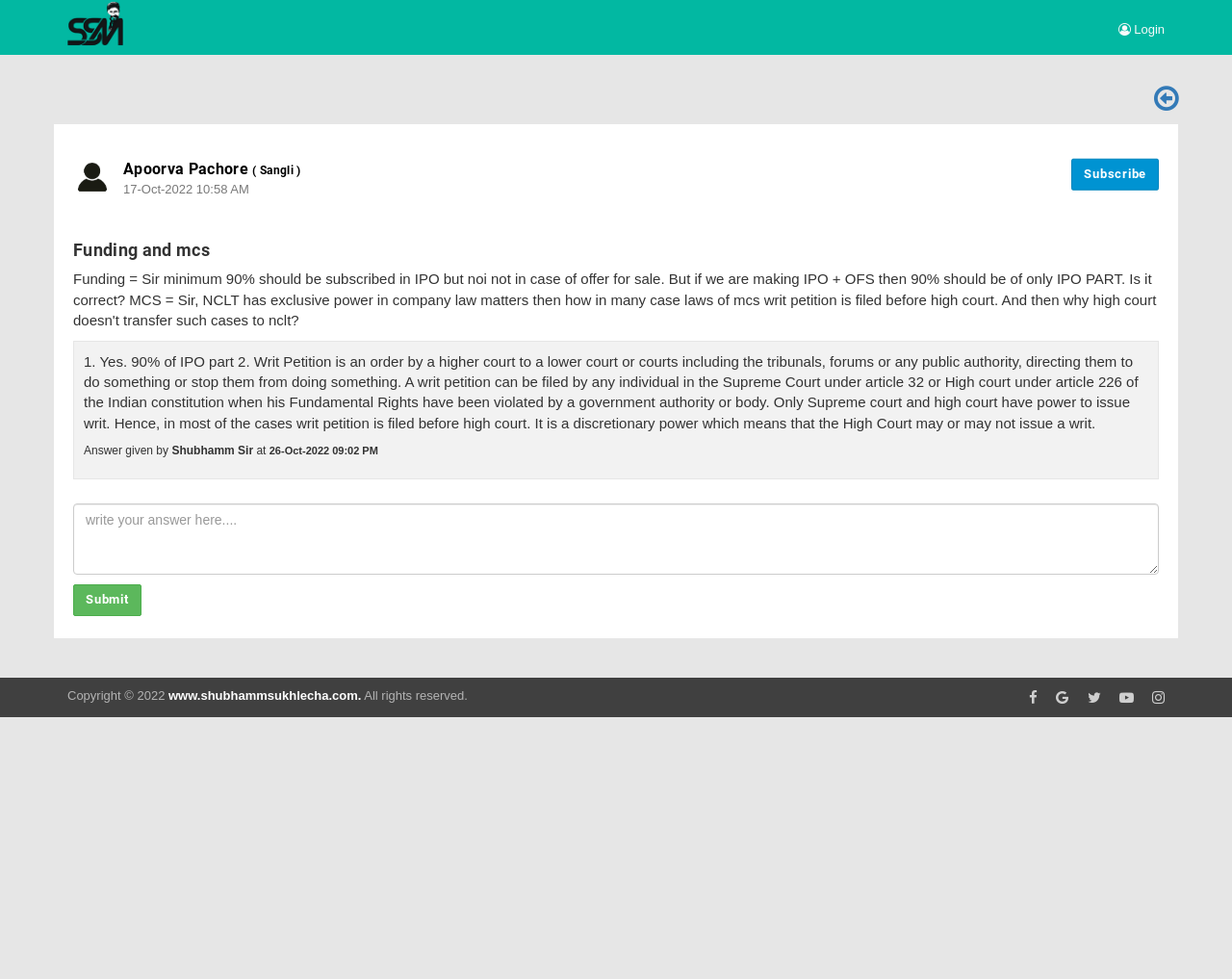Using the webpage screenshot, locate the HTML element that fits the following description and provide its bounding box: "alt="Image Alternative text" title="Image Title"".

[0.043, 0.0, 0.112, 0.049]